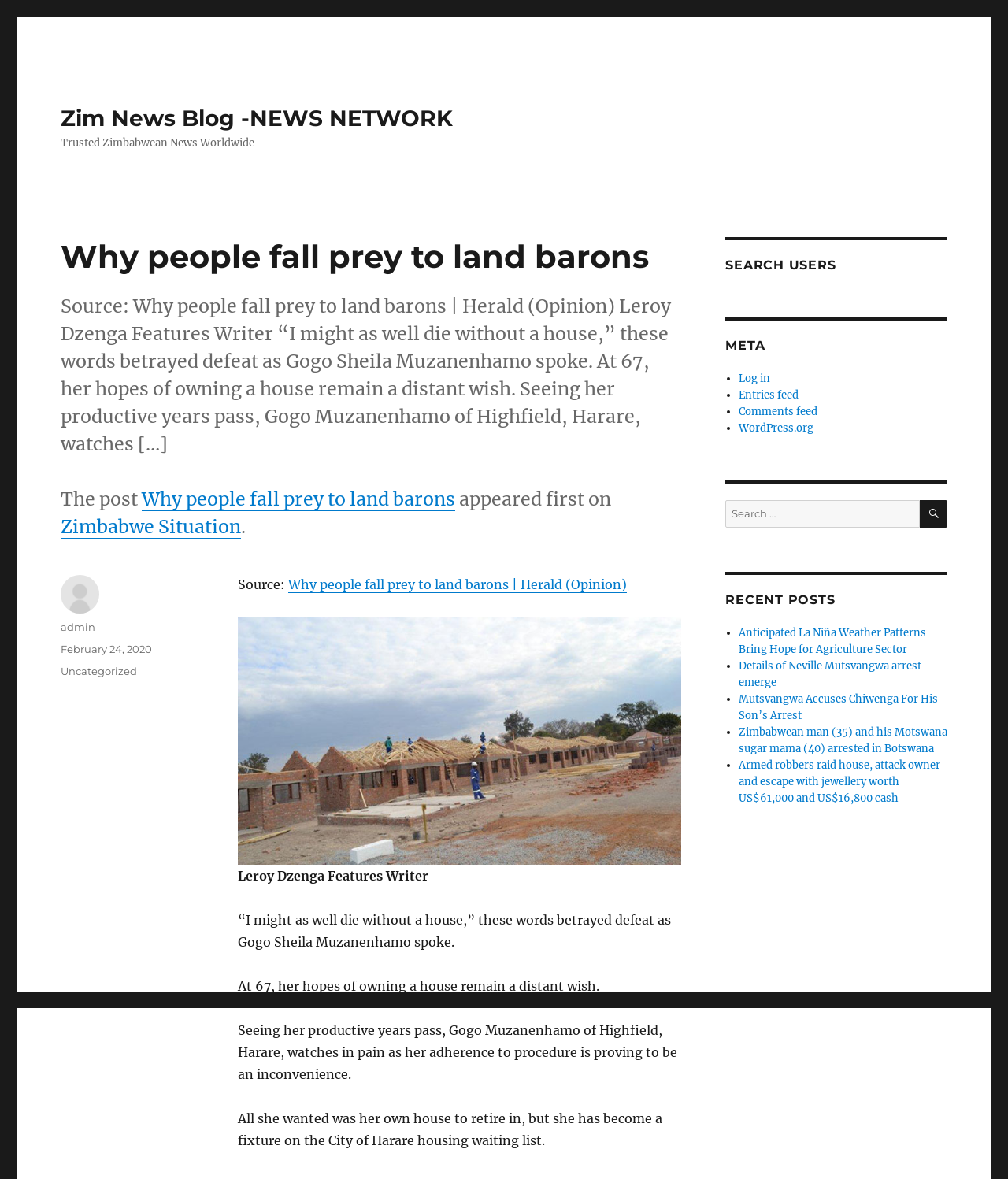Please find the bounding box coordinates of the clickable region needed to complete the following instruction: "Visit the website 'Zimbabwe Situation'". The bounding box coordinates must consist of four float numbers between 0 and 1, i.e., [left, top, right, bottom].

[0.06, 0.437, 0.239, 0.456]